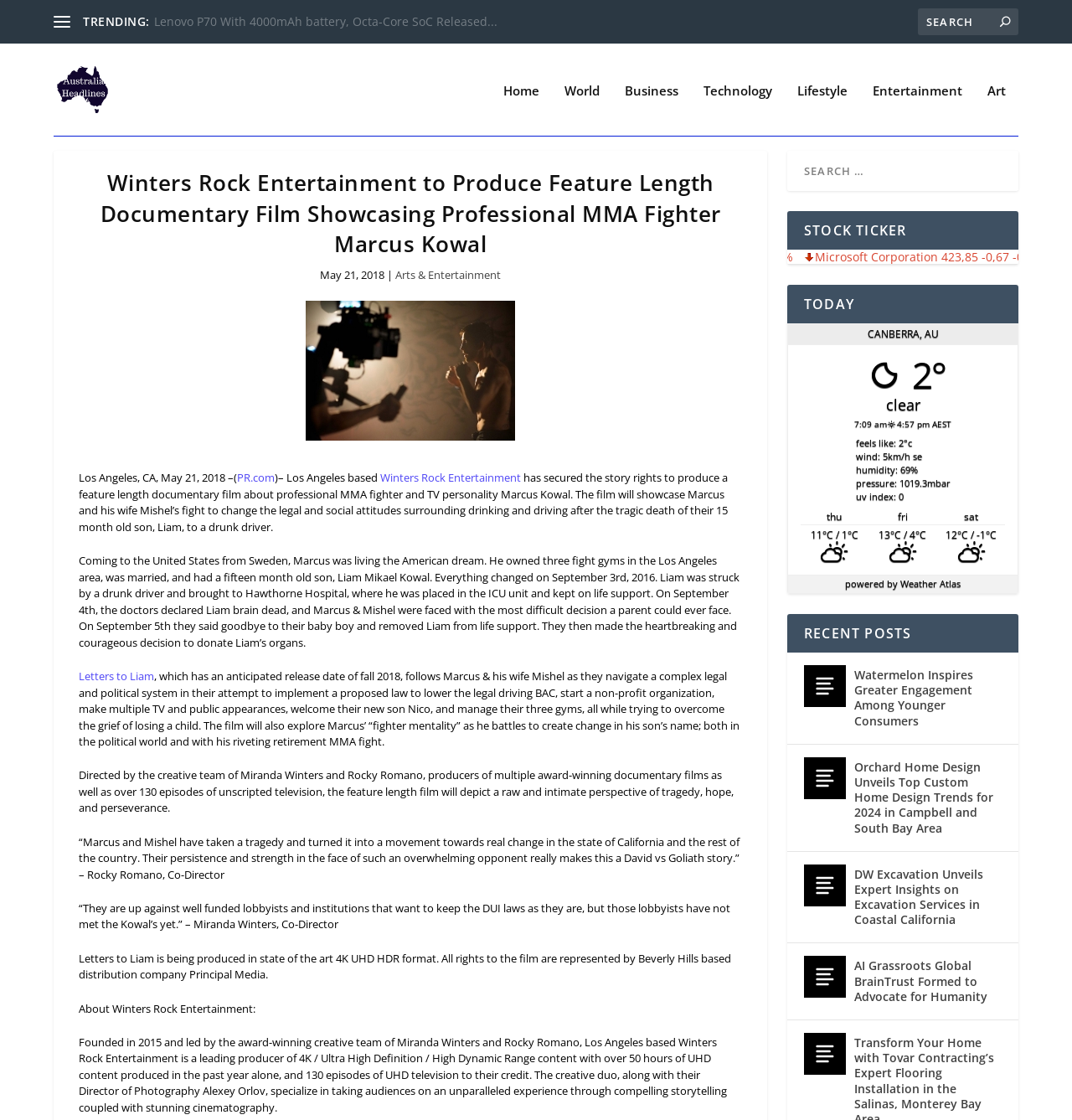How many fight gyms did Marcus own in the Los Angeles area?
Provide a fully detailed and comprehensive answer to the question.

The answer can be found in the main article section of the webpage, where it is mentioned that Marcus owned three fight gyms in the Los Angeles area before the tragic death of his son Liam.